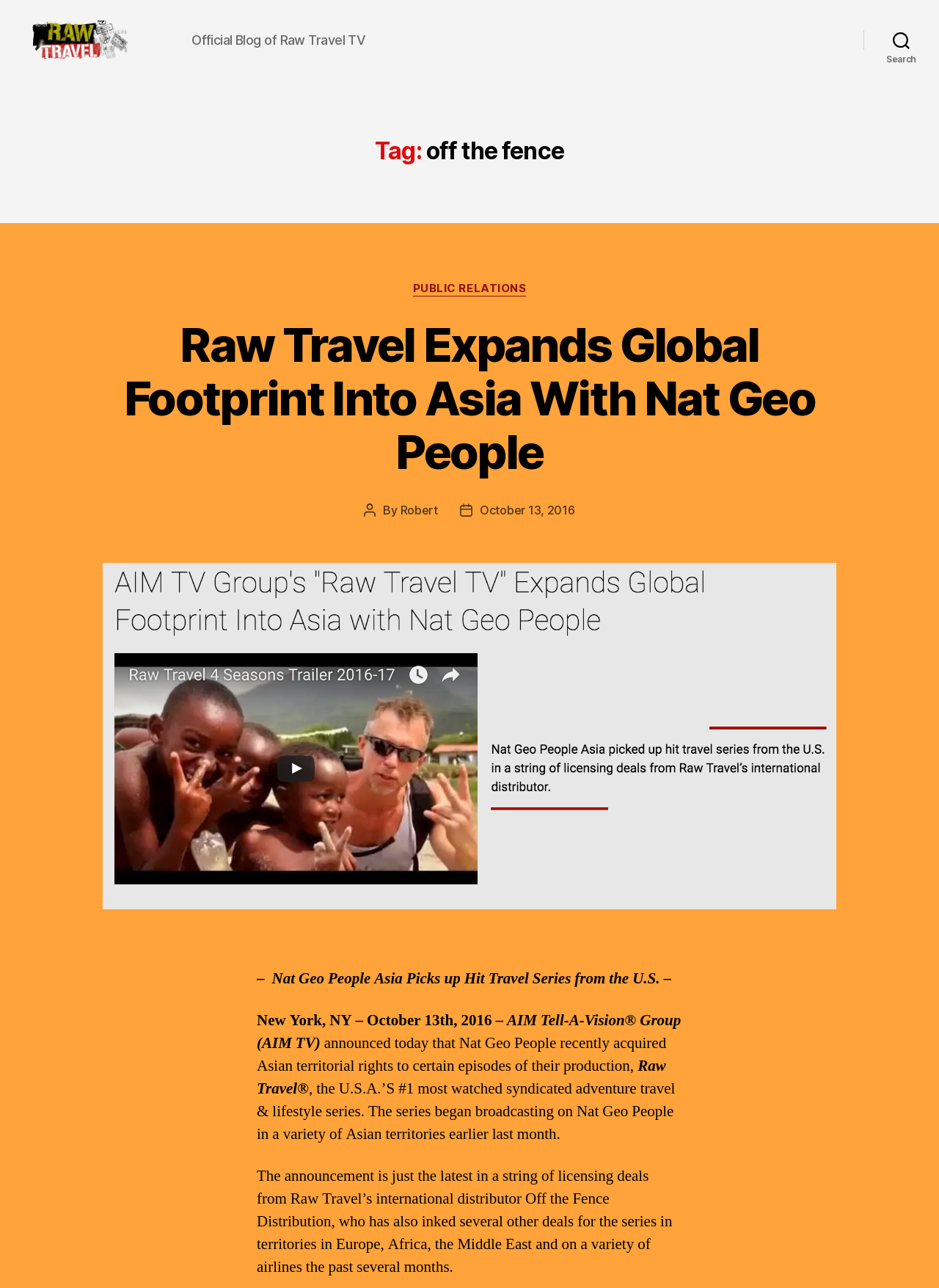What is the category of the post?
Look at the screenshot and respond with a single word or phrase.

PUBLIC RELATIONS